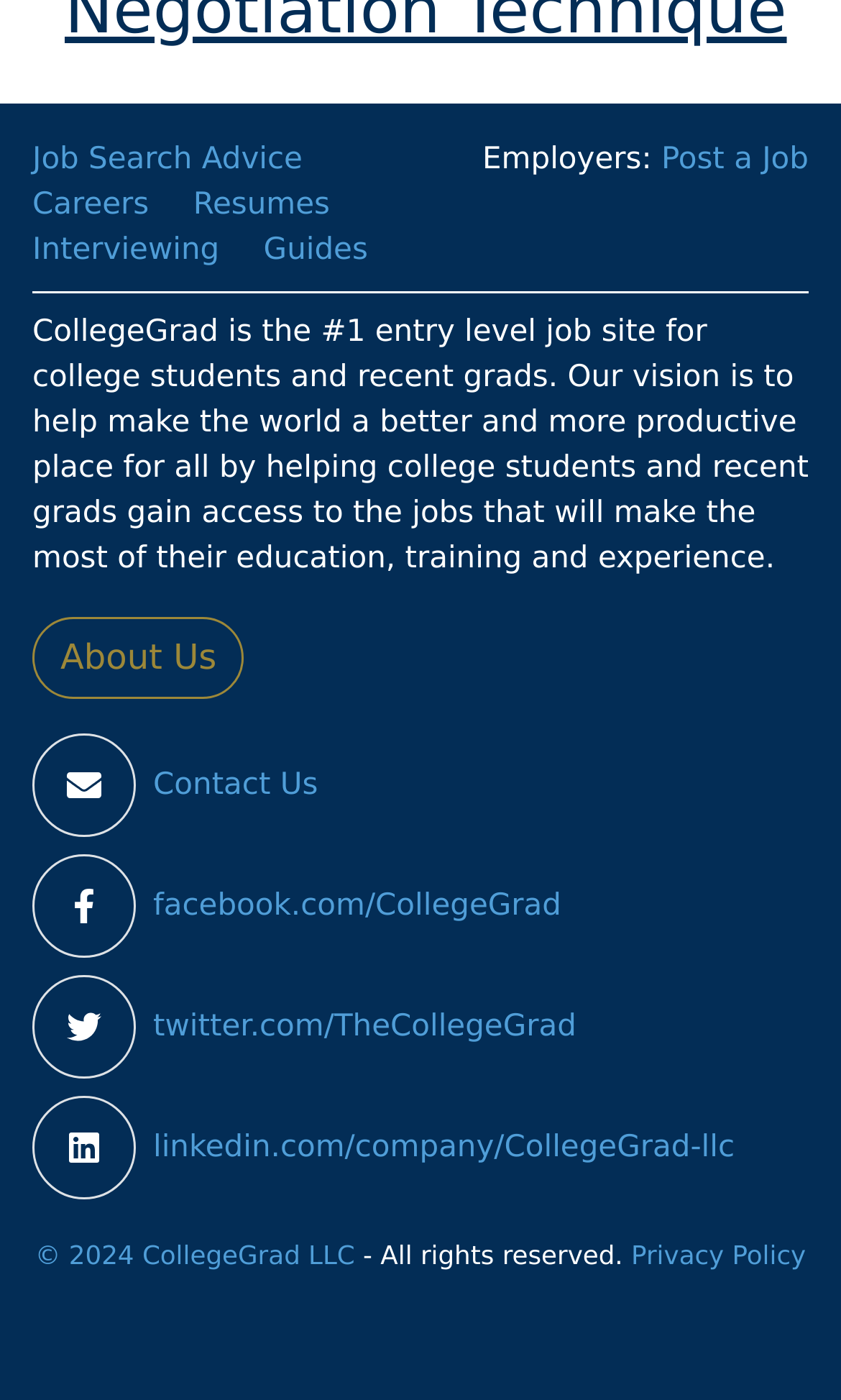Provide a single word or phrase to answer the given question: 
What is the copyright year of this website?

2024